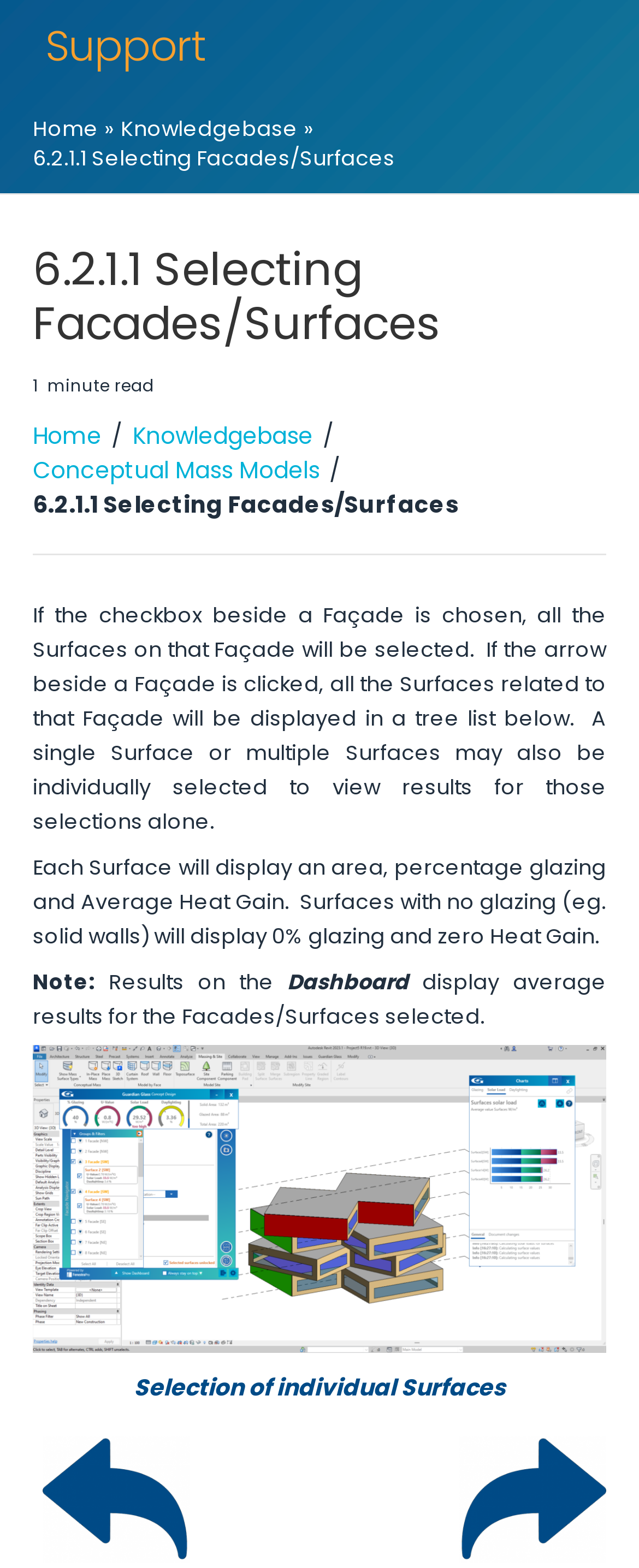What happens when a Façade's checkbox is chosen?
Carefully examine the image and provide a detailed answer to the question.

According to the webpage, when the checkbox beside a Façade is chosen, all the Surfaces on that Façade will be selected. This is stated in the paragraph that explains how to select Facades and Surfaces.